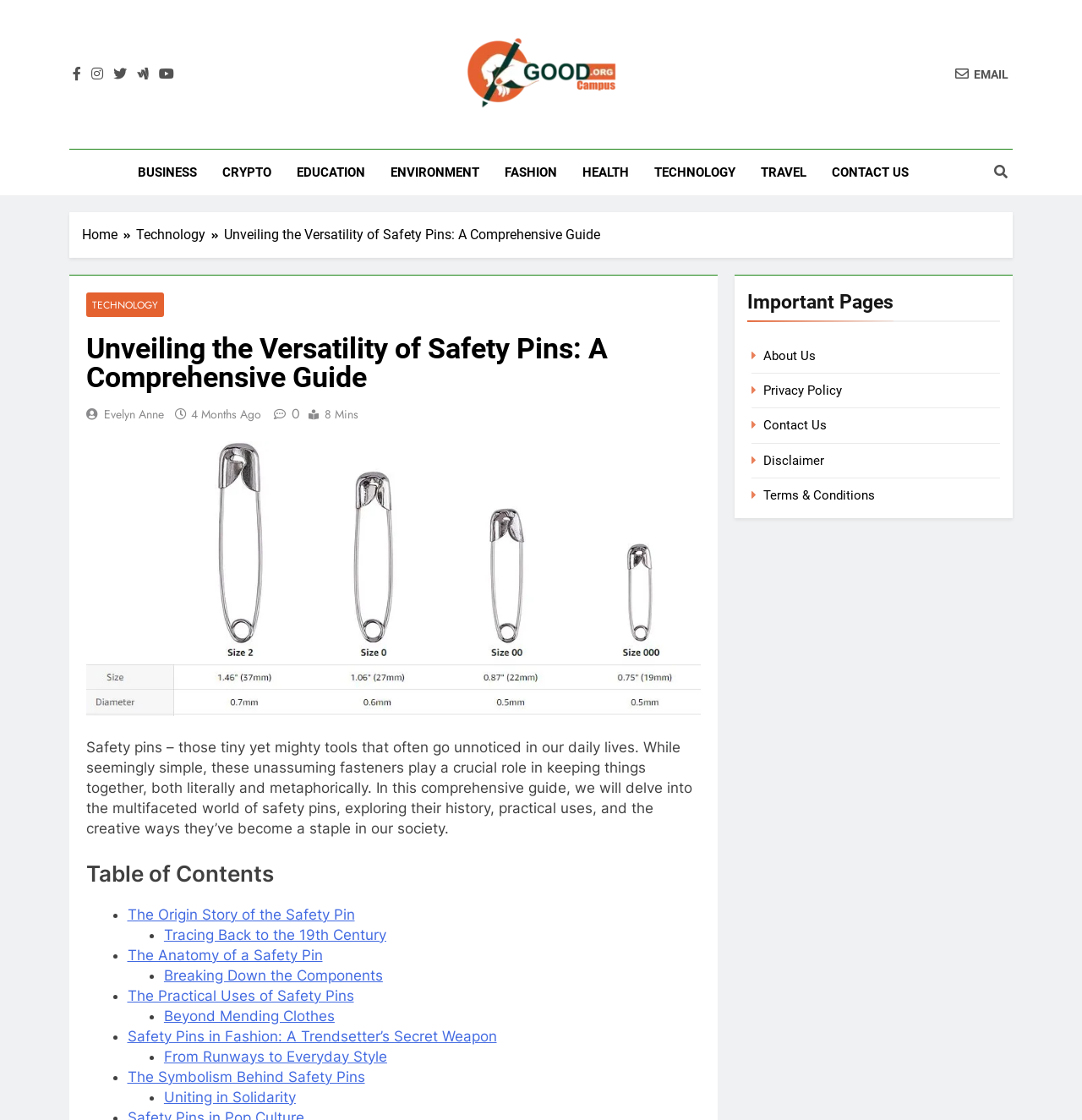What is the estimated reading time of the article?
Please provide an in-depth and detailed response to the question.

The estimated reading time of the article is 8 minutes, as indicated by the text '8 Mins' located below the title of the article.